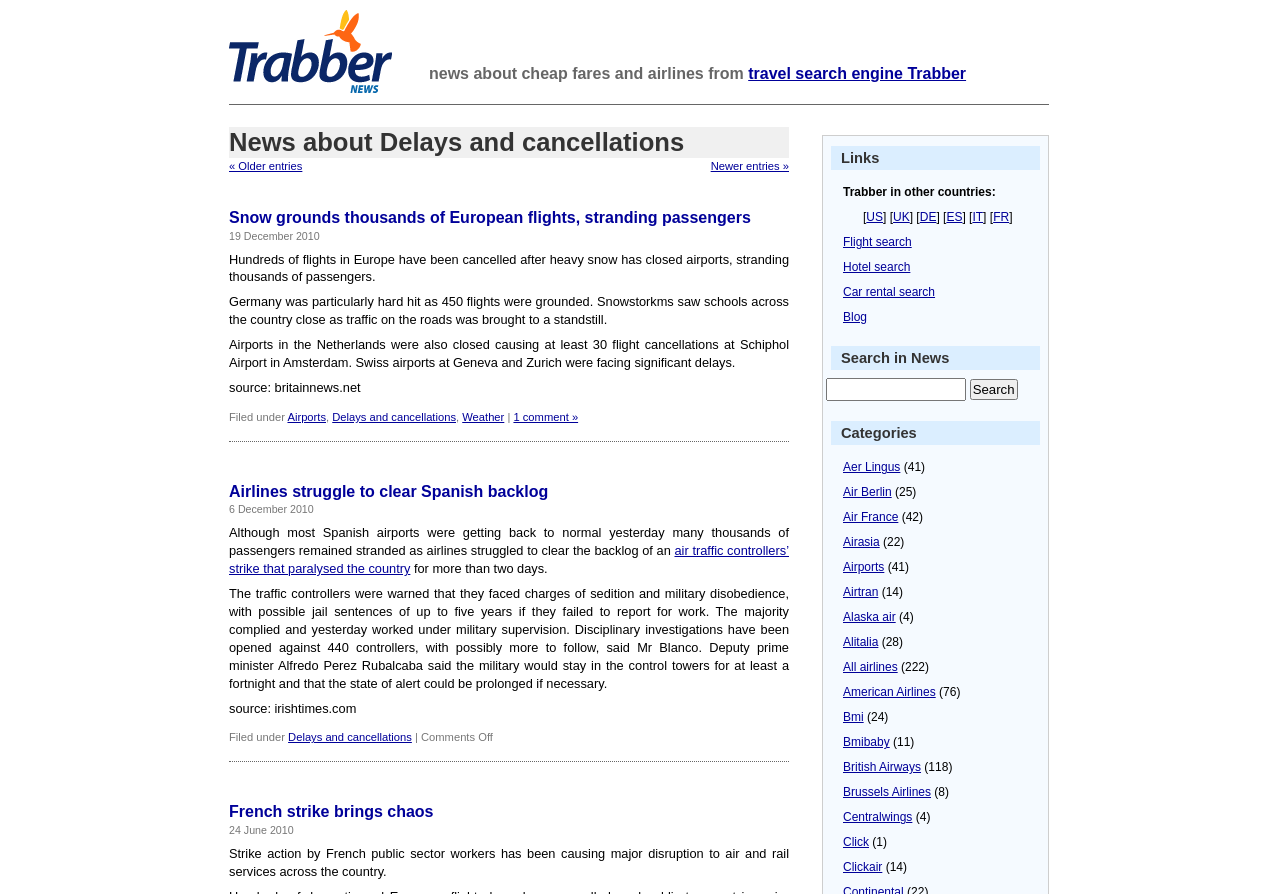Provide an in-depth caption for the contents of the webpage.

The webpage is a news archive page from Trabber News, a flight search engine. At the top, there is a logo image of Trabber News, followed by a heading that reads "News about cheap fares and airlines from travel search engine Trabber". Below this, there are two links for navigating to older or newer entries.

The main content of the page is divided into several news articles, each with a heading, a link to the full article, and a brief summary of the article. The articles are arranged in a vertical column, with the most recent article at the top. Each article also has a date and time stamp, as well as links to categories and tags related to the article.

The first article is about snow grounding thousands of European flights, stranding passengers. The second article is about airlines struggling to clear a backlog of flights in Spain. The third article is about a French strike causing chaos in air and rail services.

To the right of the main content, there are several sections. One section is labeled "Links" and contains links to Trabber in other countries, such as the US, UK, and France. Another section is labeled "Search in News" and contains a search bar and a button to search for news articles. Below this, there is a section labeled "Categories" that lists various airlines and airports, each with a number of related news articles.

Overall, the webpage is a news archive page that provides access to various news articles related to airlines, airports, and travel.